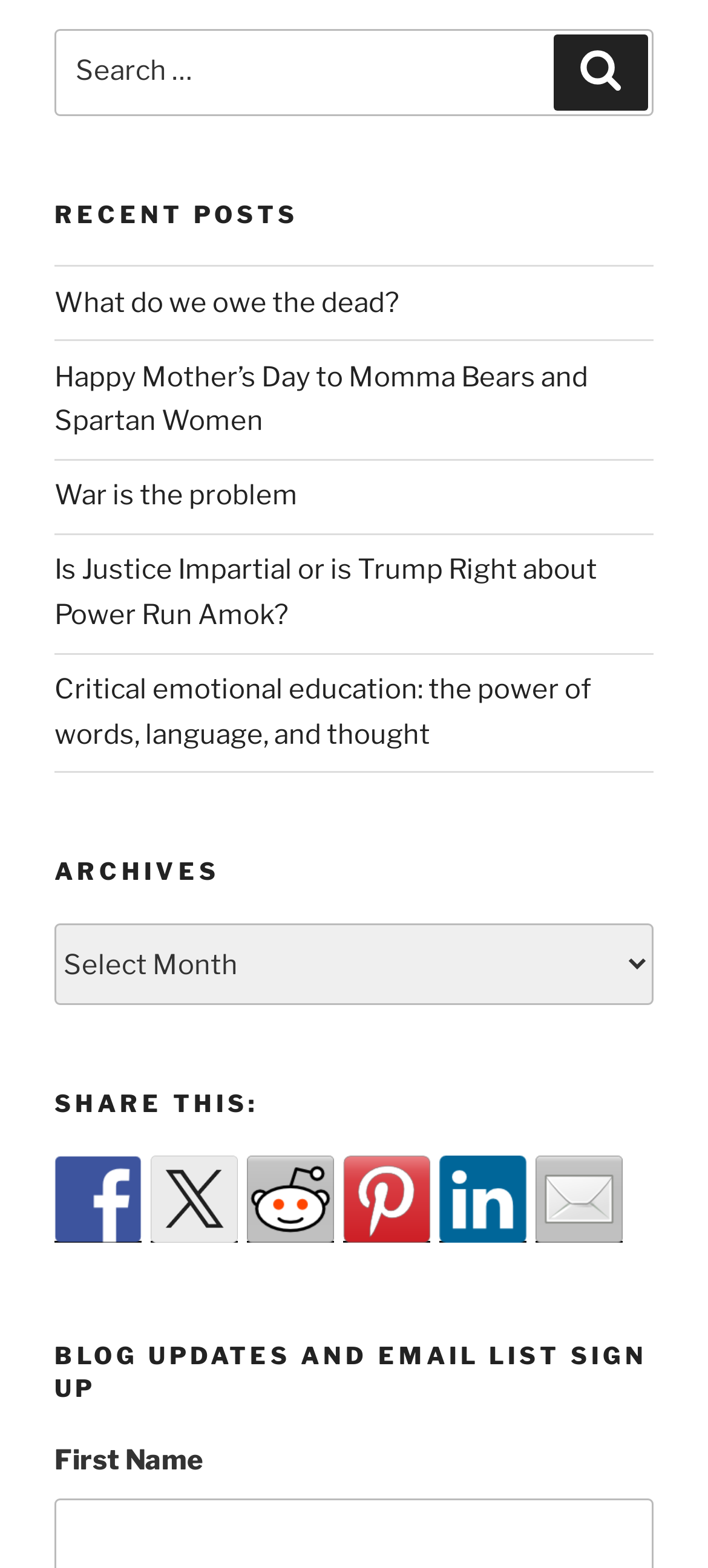Please reply with a single word or brief phrase to the question: 
What information is required to sign up for blog updates?

First Name